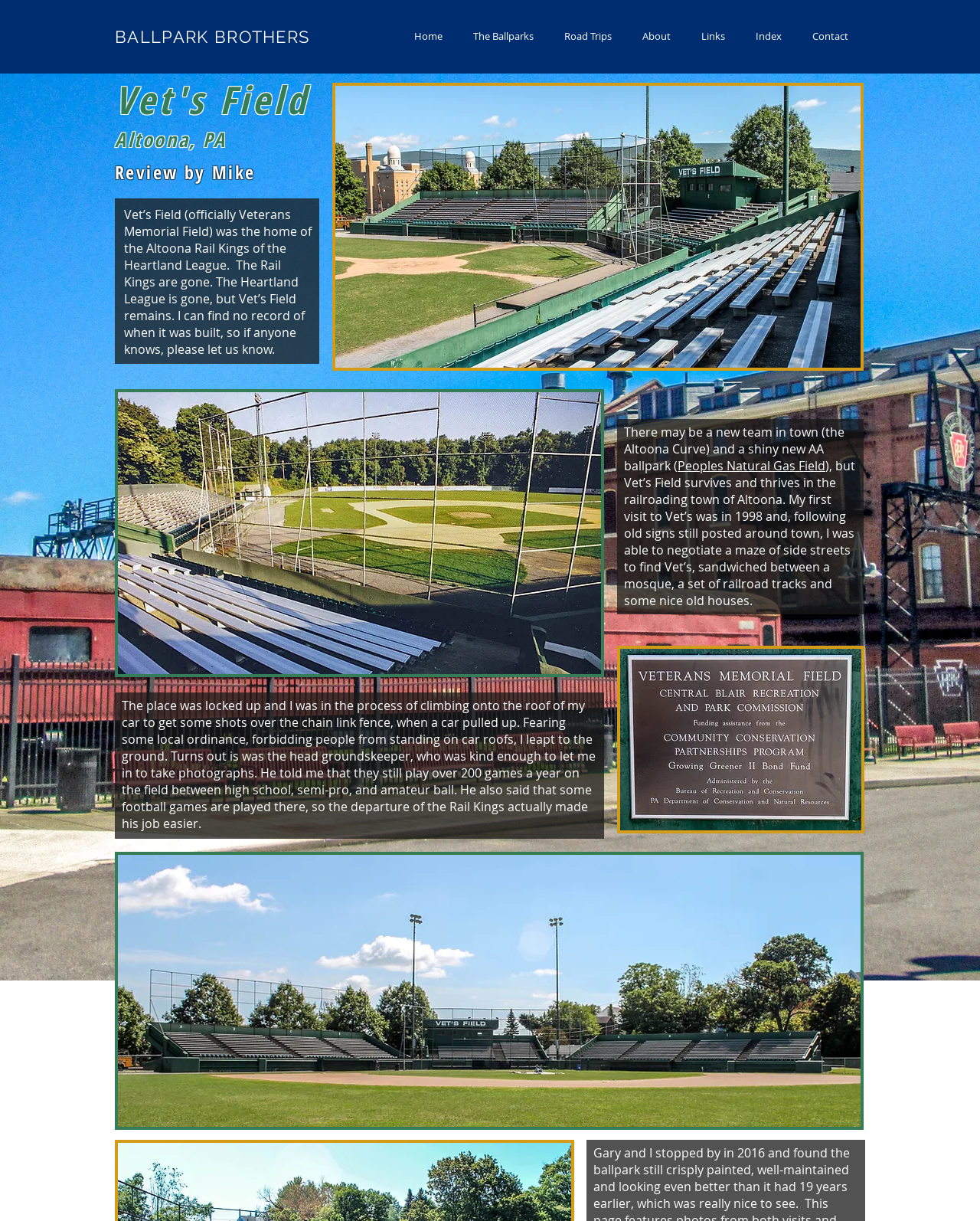Please provide a detailed answer to the question below by examining the image:
What is the current status of the Rail Kings?

The current status of the Rail Kings is mentioned in the static text 'Vet’s Field (officially Veterans Memorial Field) was the home of the Altoona Rail Kings of the Heartland League. The Rail Kings are gone.'